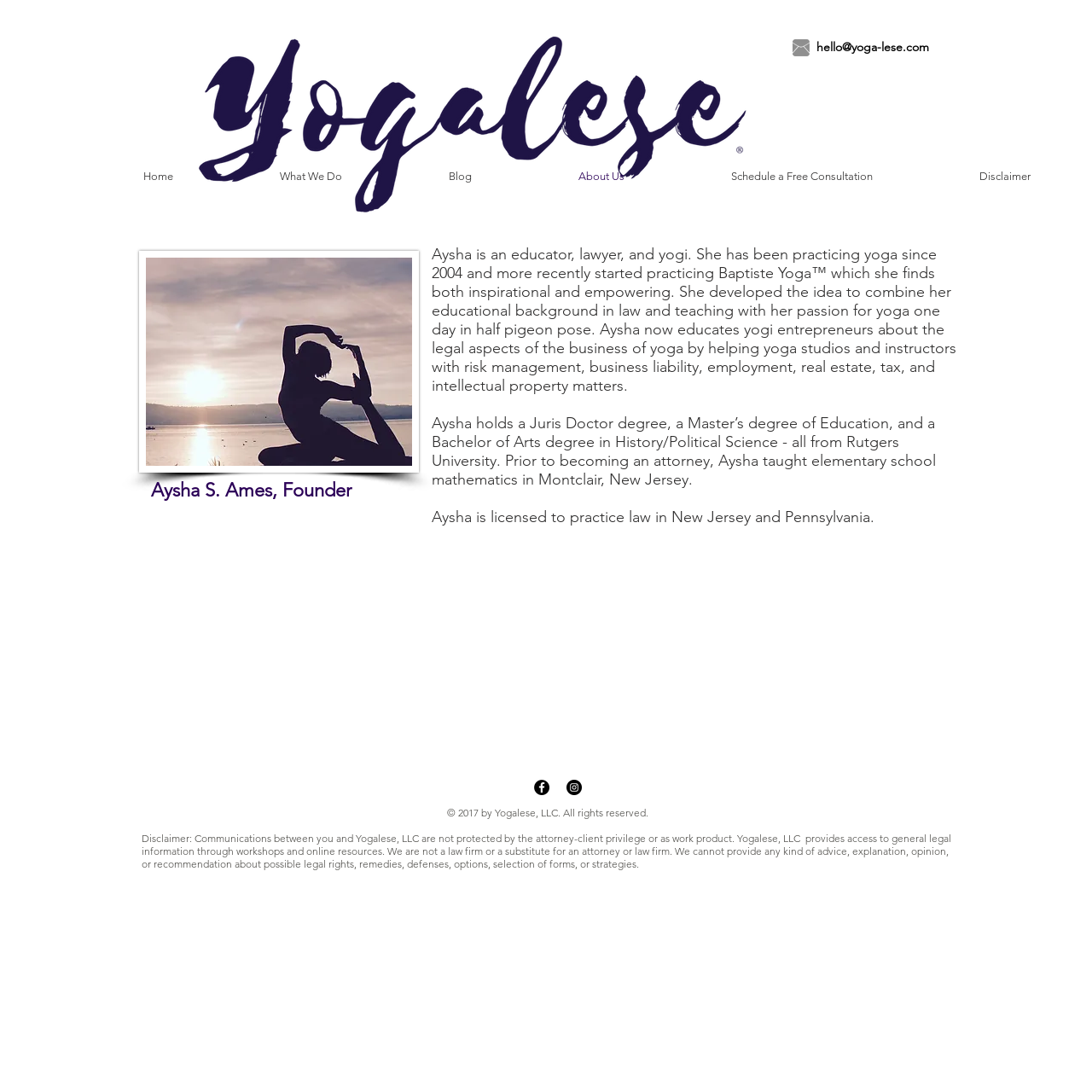Extract the bounding box coordinates of the UI element described: "About Us". Provide the coordinates in the format [left, top, right, bottom] with values ranging from 0 to 1.

[0.444, 0.15, 0.584, 0.173]